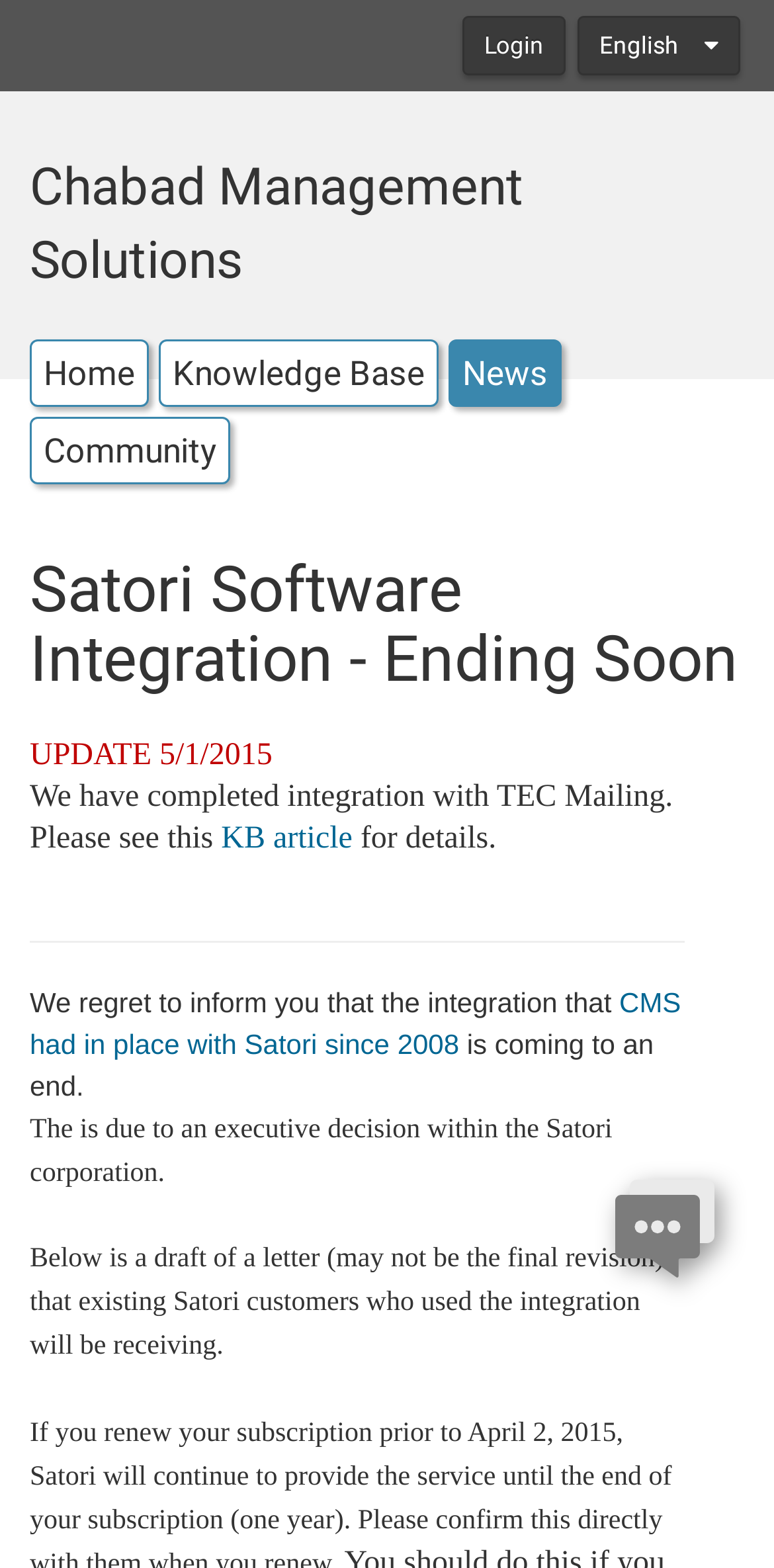Determine the bounding box coordinates of the section to be clicked to follow the instruction: "Click the Login button". The coordinates should be given as four float numbers between 0 and 1, formatted as [left, top, right, bottom].

[0.597, 0.01, 0.731, 0.048]